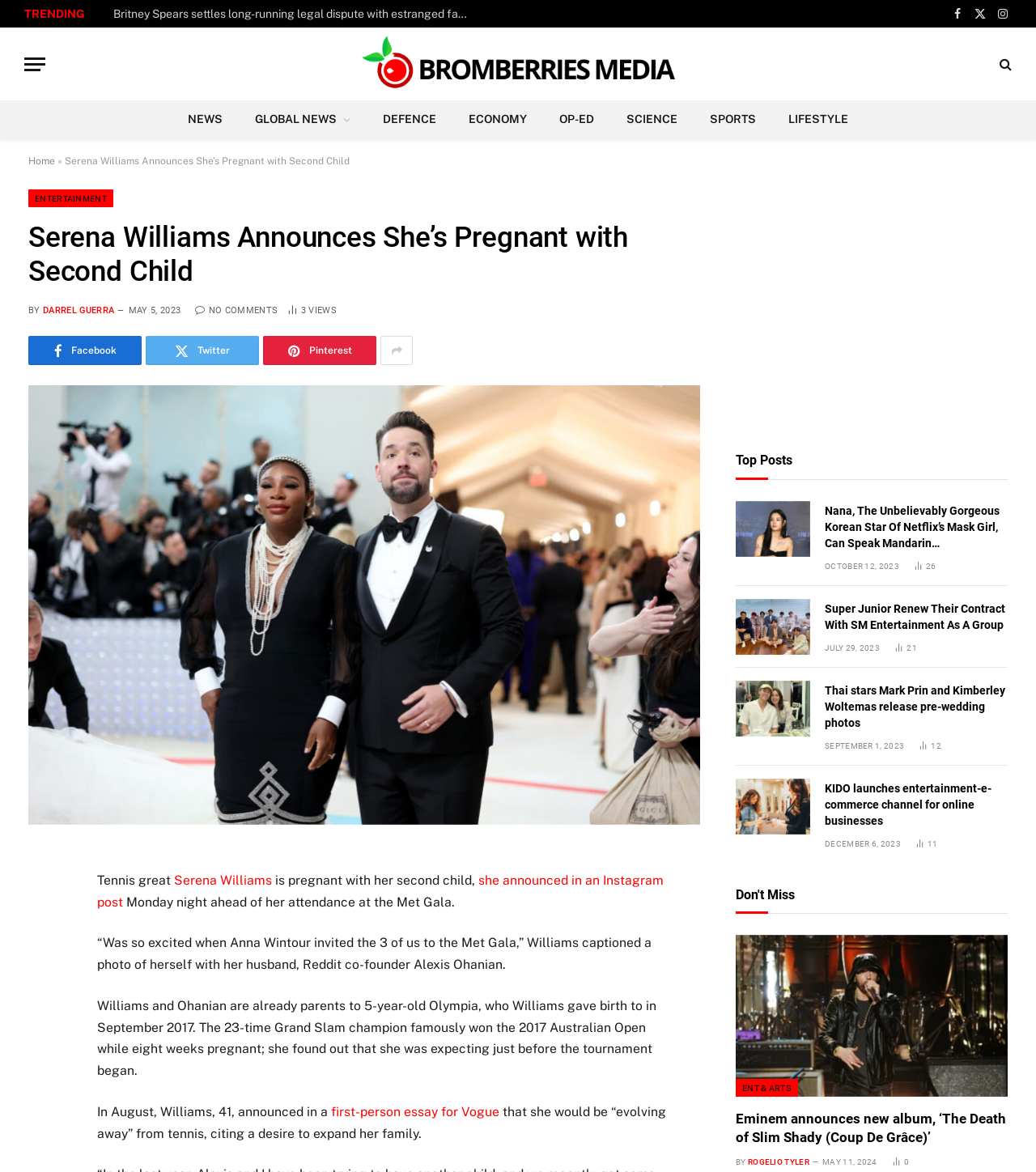What is the name of the tennis player who announced her pregnancy?
Using the image as a reference, answer with just one word or a short phrase.

Serena Williams